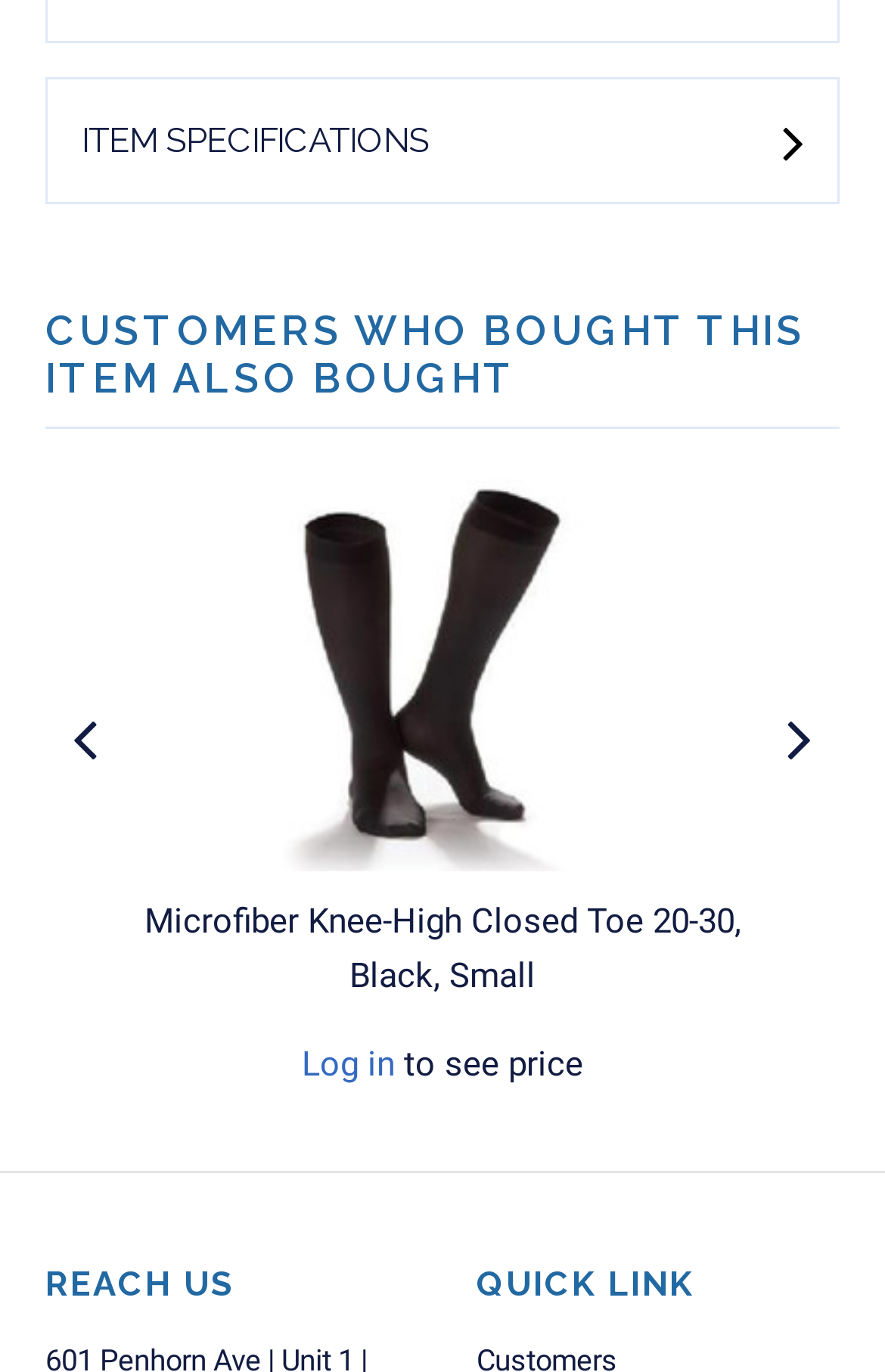Predict the bounding box of the UI element based on this description: "next".

[0.859, 0.509, 0.949, 0.567]